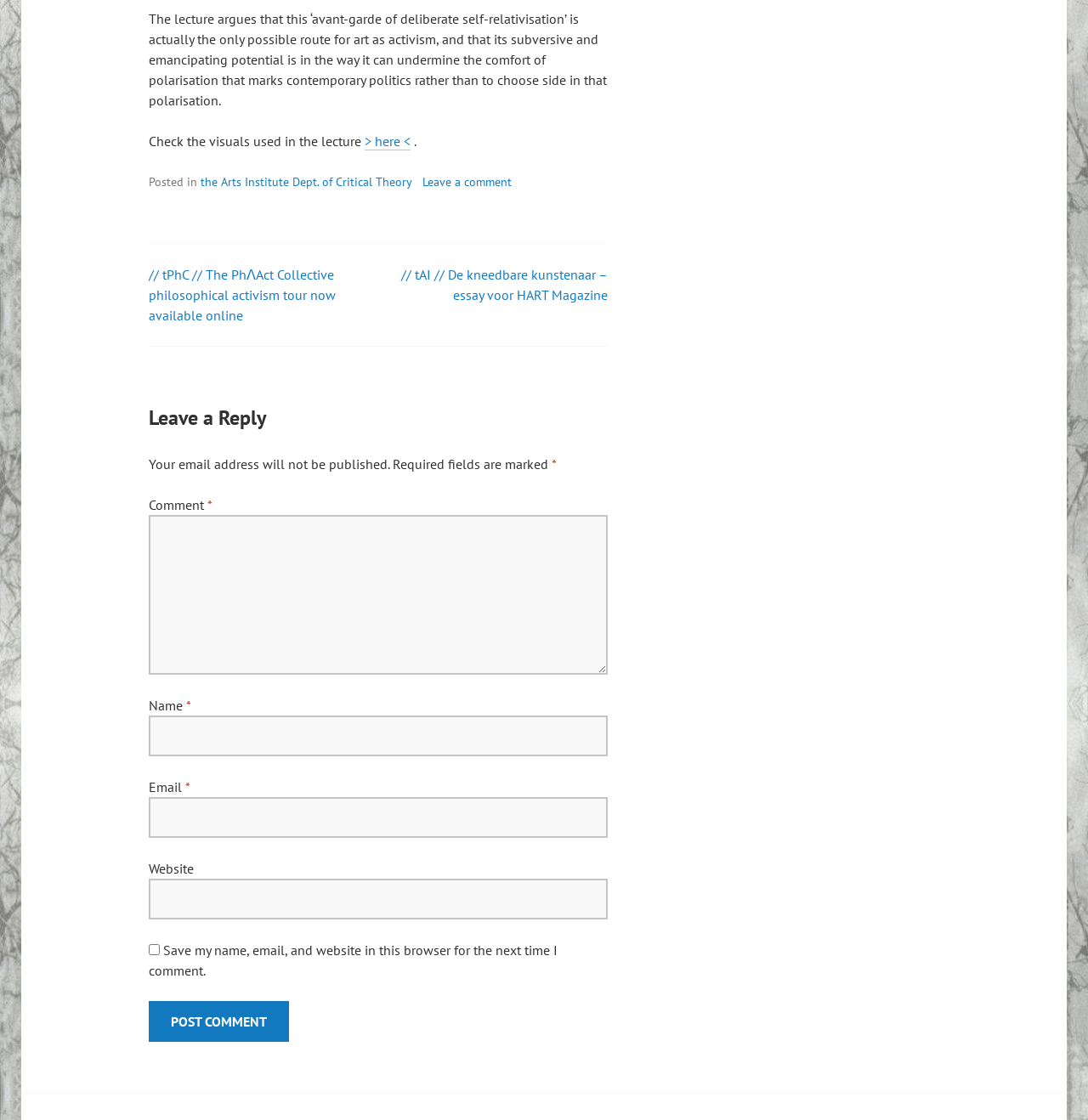What is the purpose of the checkbox?
Based on the content of the image, thoroughly explain and answer the question.

The purpose of the checkbox element with ID 239 can be inferred from its label, which mentions saving the commenter's name, email, and website in the browser for the next time they comment.